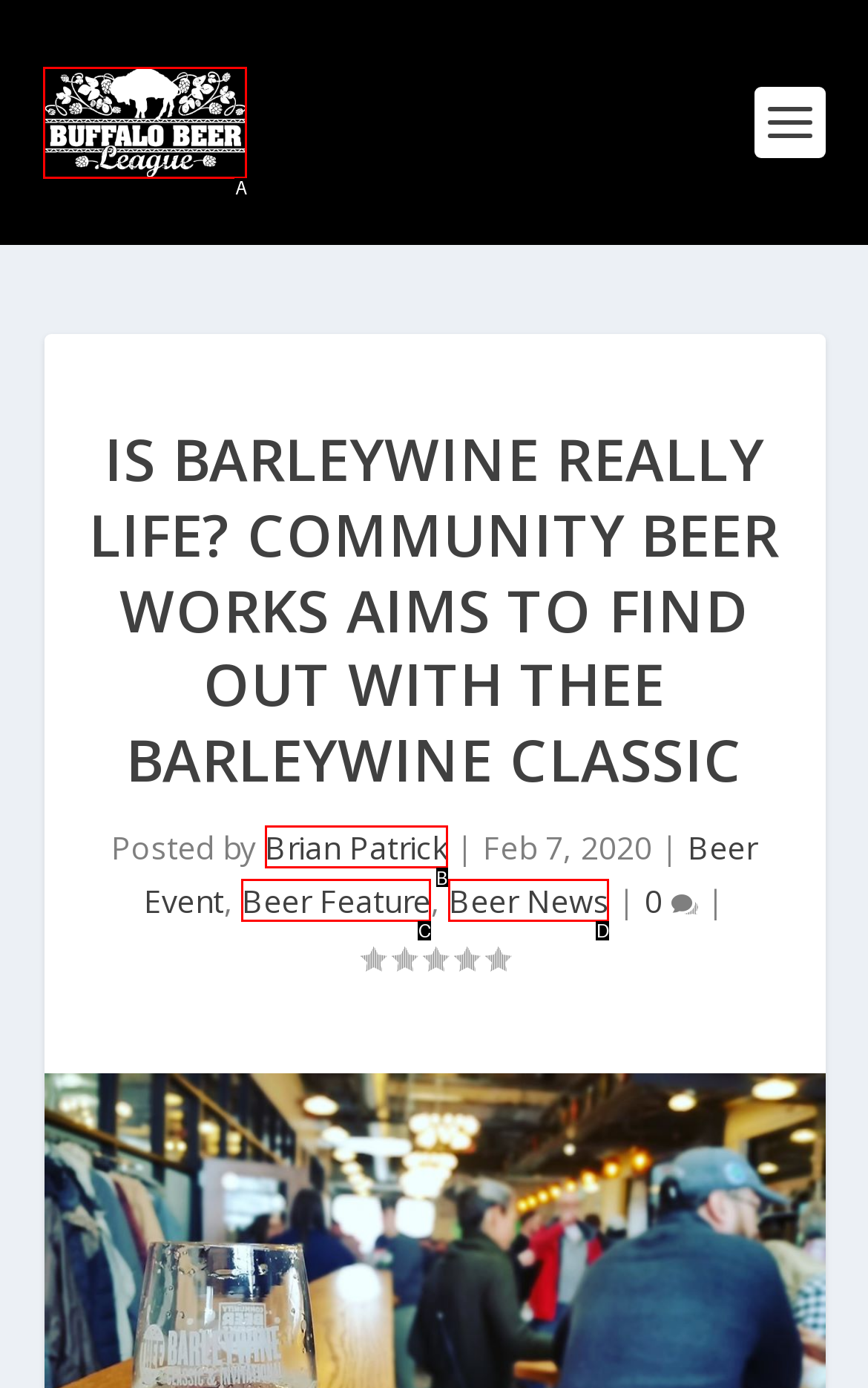Tell me the letter of the option that corresponds to the description: Brian Patrick
Answer using the letter from the given choices directly.

B